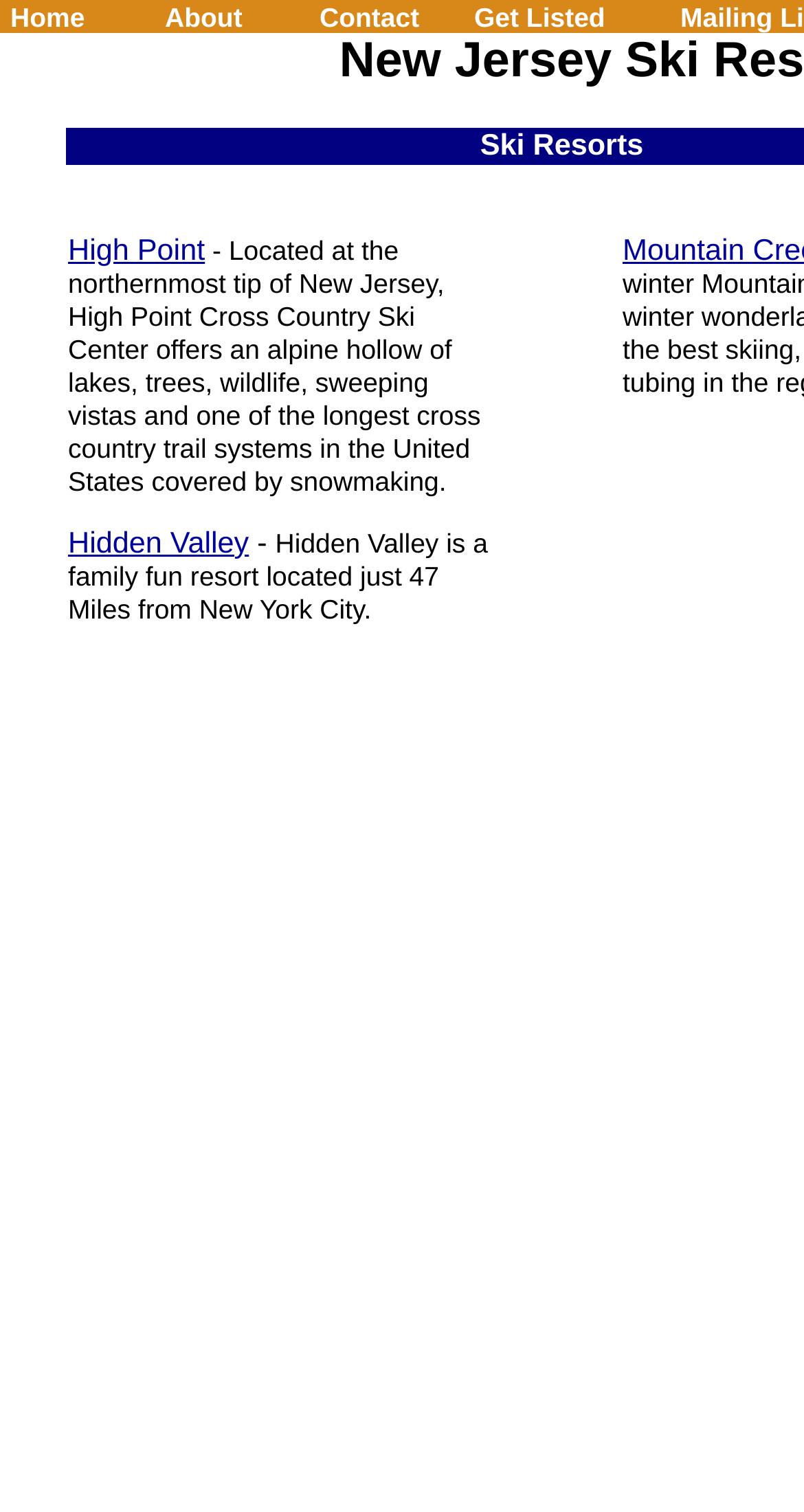Consider the image and give a detailed and elaborate answer to the question: 
What is the location of Hidden Valley ski resort?

I found the location of Hidden Valley ski resort by reading the OCR text associated with the link element 'Hidden Valley'. The text mentions that it is located 47 Miles from New York City.